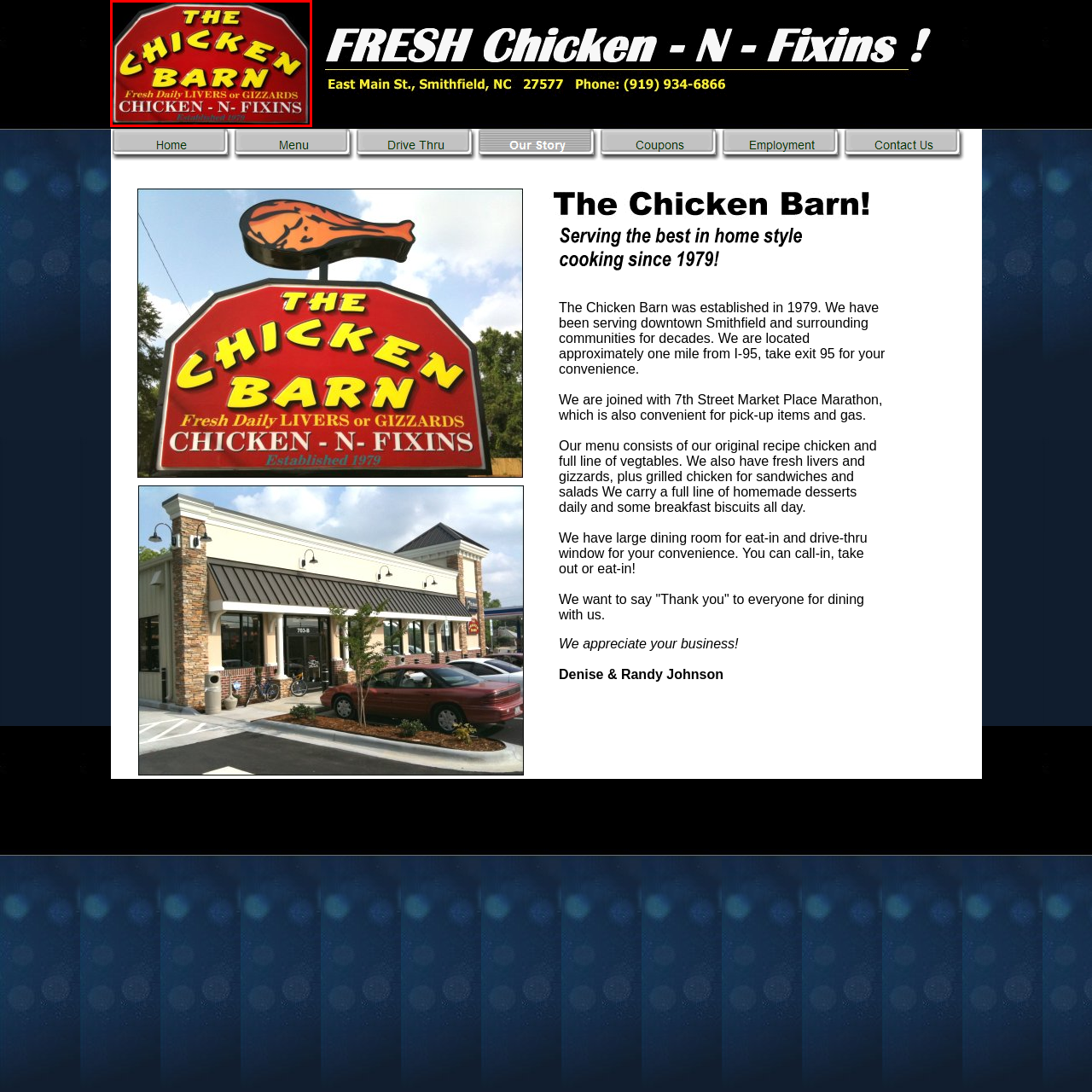Carefully look at the image inside the red box and answer the subsequent question in as much detail as possible, using the information from the image: 
What is the tagline of The Chicken Barn?

The tagline of The Chicken Barn is 'Fresh Daily LIVERS or GIZZARDS', which highlights the freshness and uniqueness of their menu offerings.